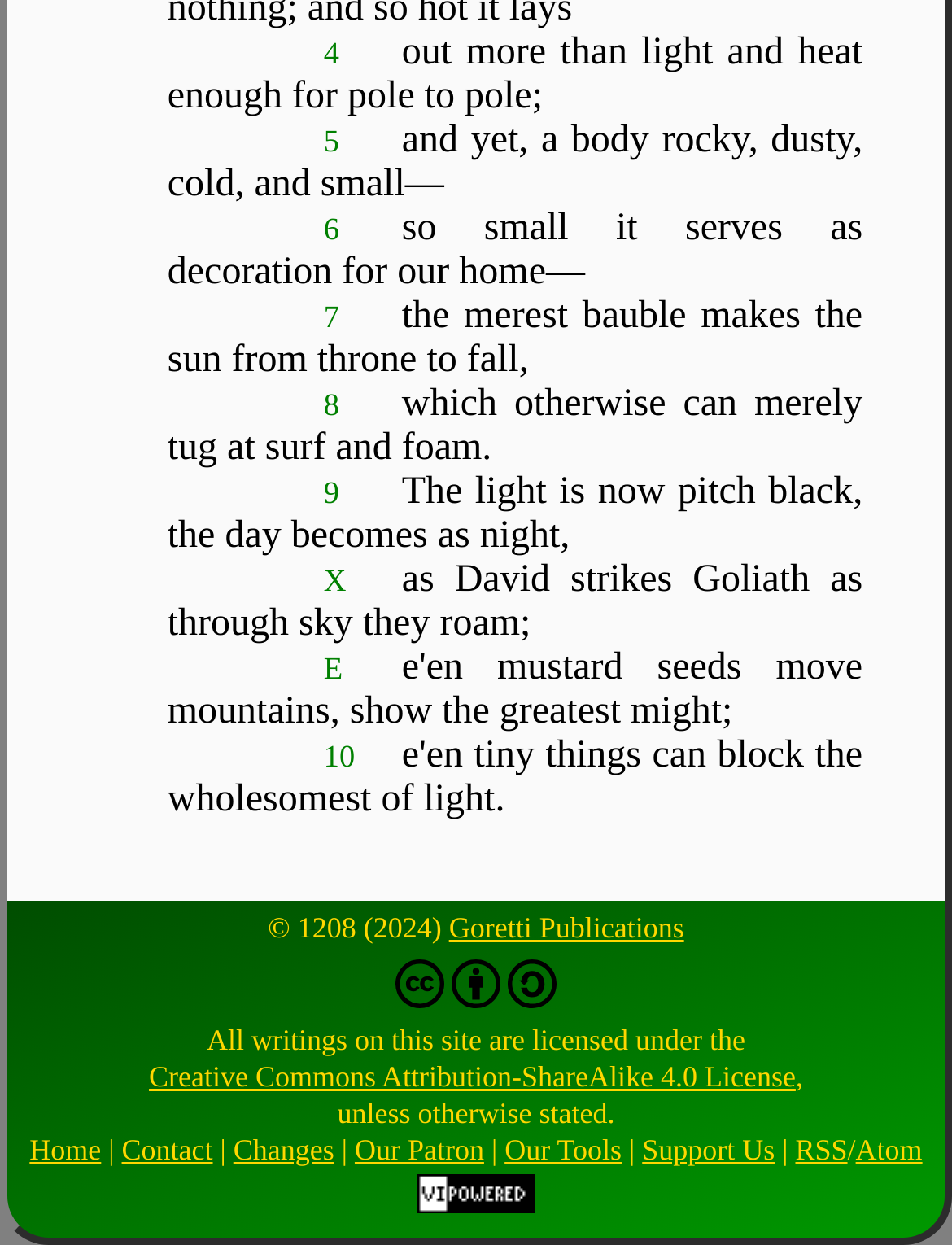What is the license under which the writings on this site are licensed?
Using the image, provide a concise answer in one word or a short phrase.

Creative Commons Attribution-ShareAlike 4.0 License